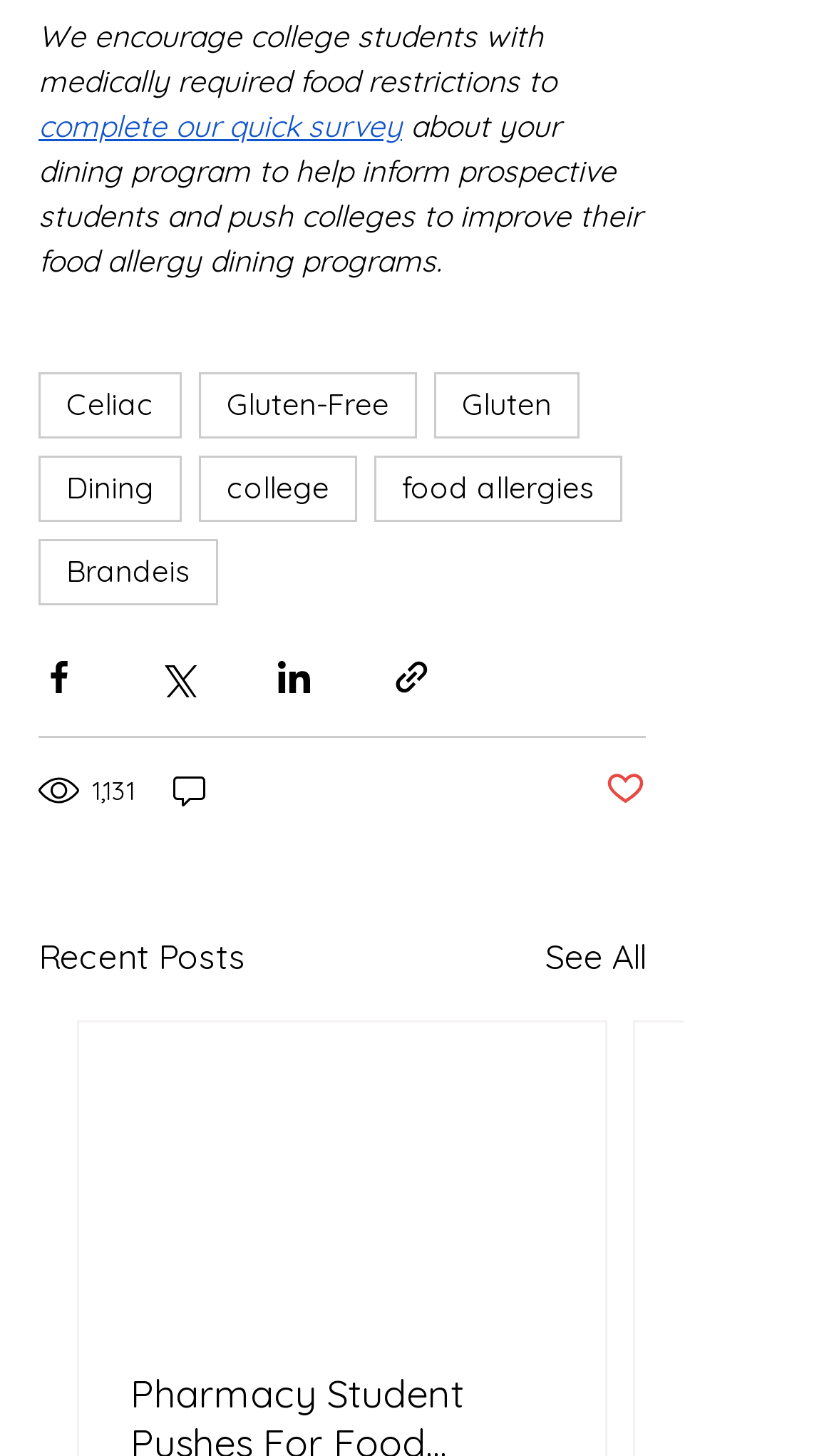Refer to the element description complete our quick survey and identify the corresponding bounding box in the screenshot. Format the coordinates as (top-left x, top-left y, bottom-right x, bottom-right y) with values in the range of 0 to 1.

[0.046, 0.073, 0.482, 0.1]